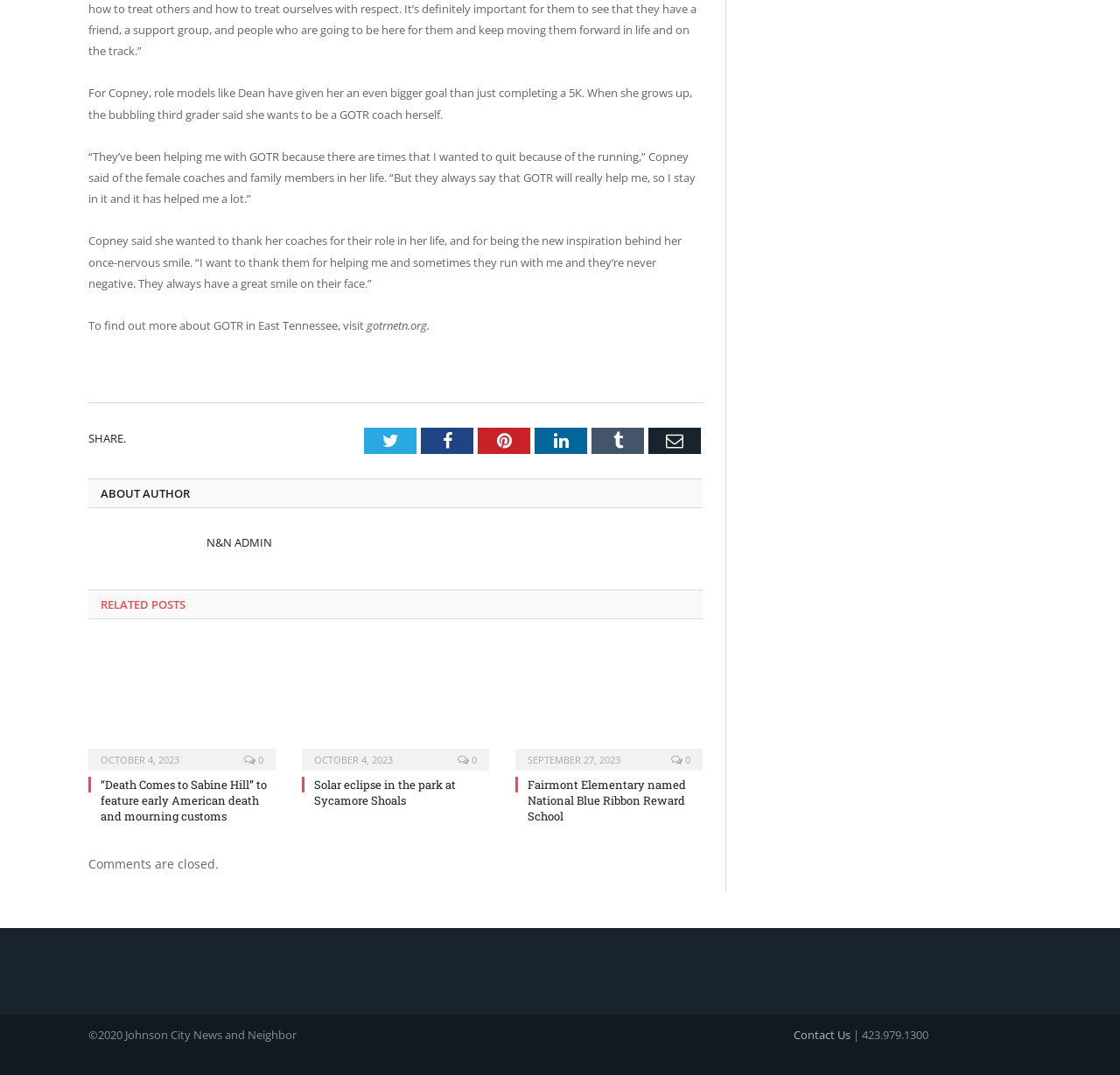What is the name of the school mentioned in the article?
Provide a one-word or short-phrase answer based on the image.

Fairmont Elementary